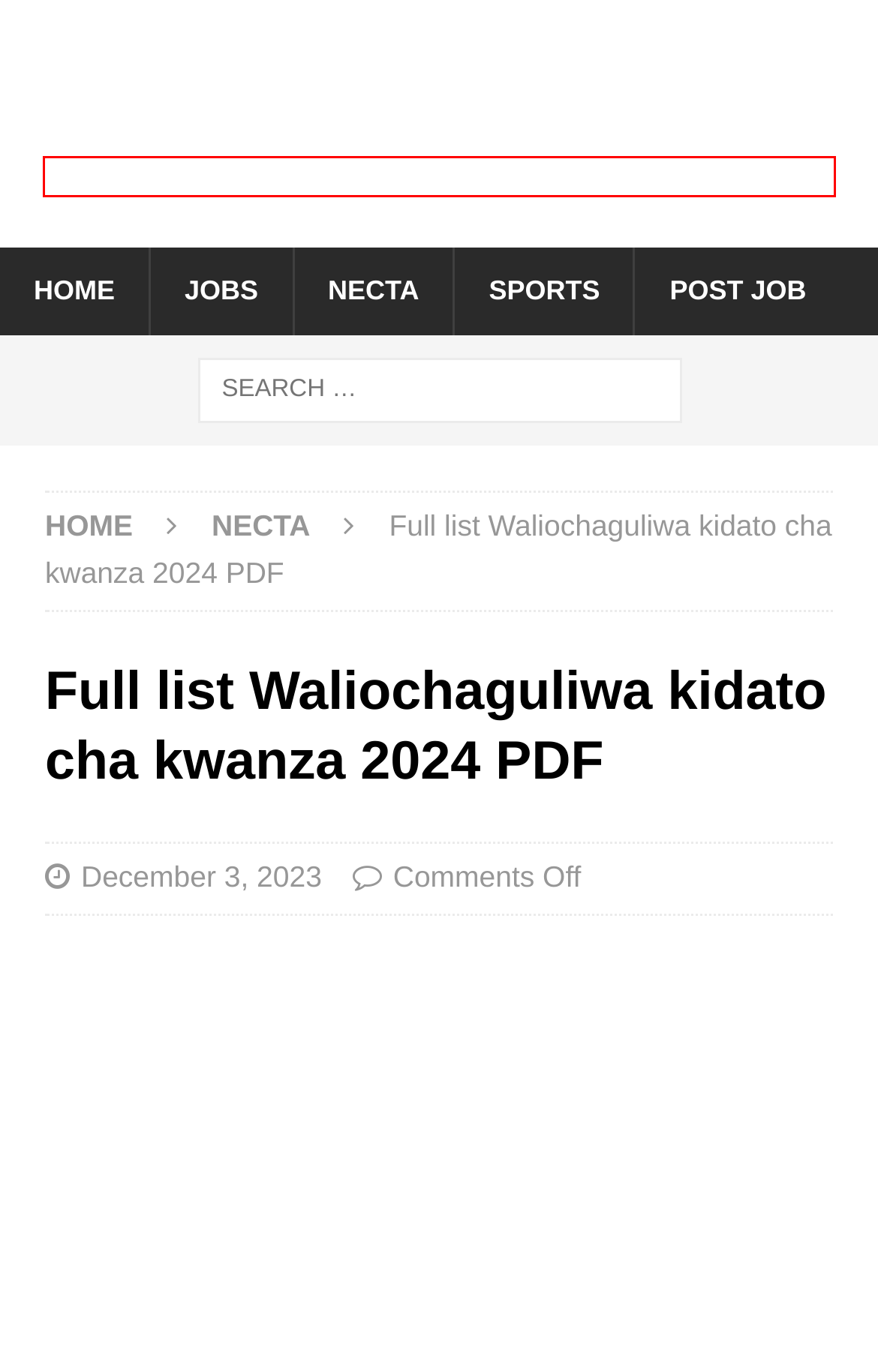You have a screenshot of a webpage where a red bounding box highlights a specific UI element. Identify the description that best matches the resulting webpage after the highlighted element is clicked. The choices are:
A. DMCA | Jobwikis
B. Sports | Jobwikis
C. Wanafunzi Bora Kitaifa 2023 | Top 10 Student Form Four 2023
D. Jobwikis
E. Selform Tamisemi 2024 pdf | Selform Form Four 2024
F. Necta | Jobwikis
G. Post Job | Jobwikis
H. Jobs - Ajira Portal | Ajira yako | Nafasi za kazi | ajira leo | Tamisemi

D